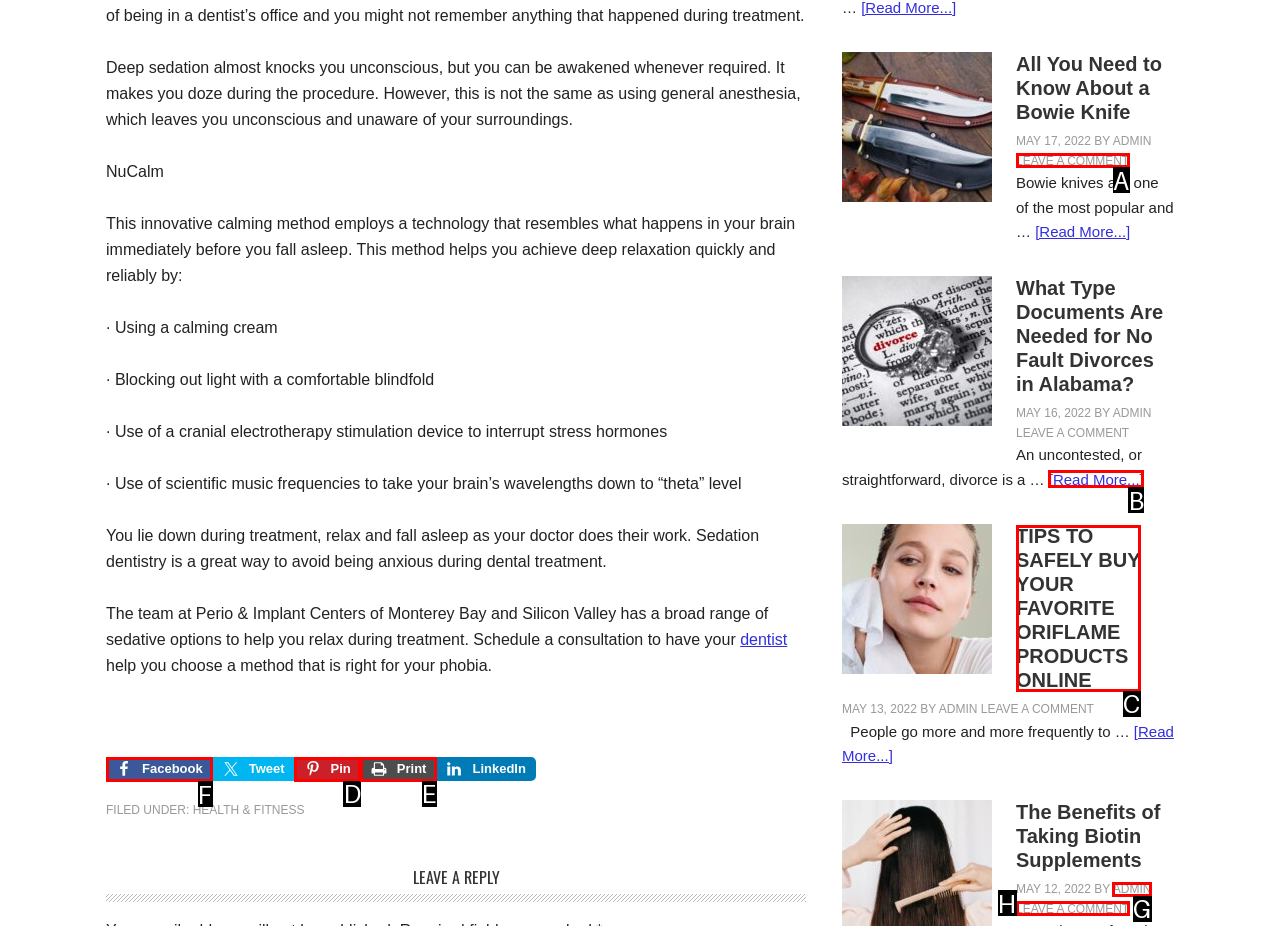Which lettered option should be clicked to achieve the task: Click the Facebook link? Choose from the given choices.

F